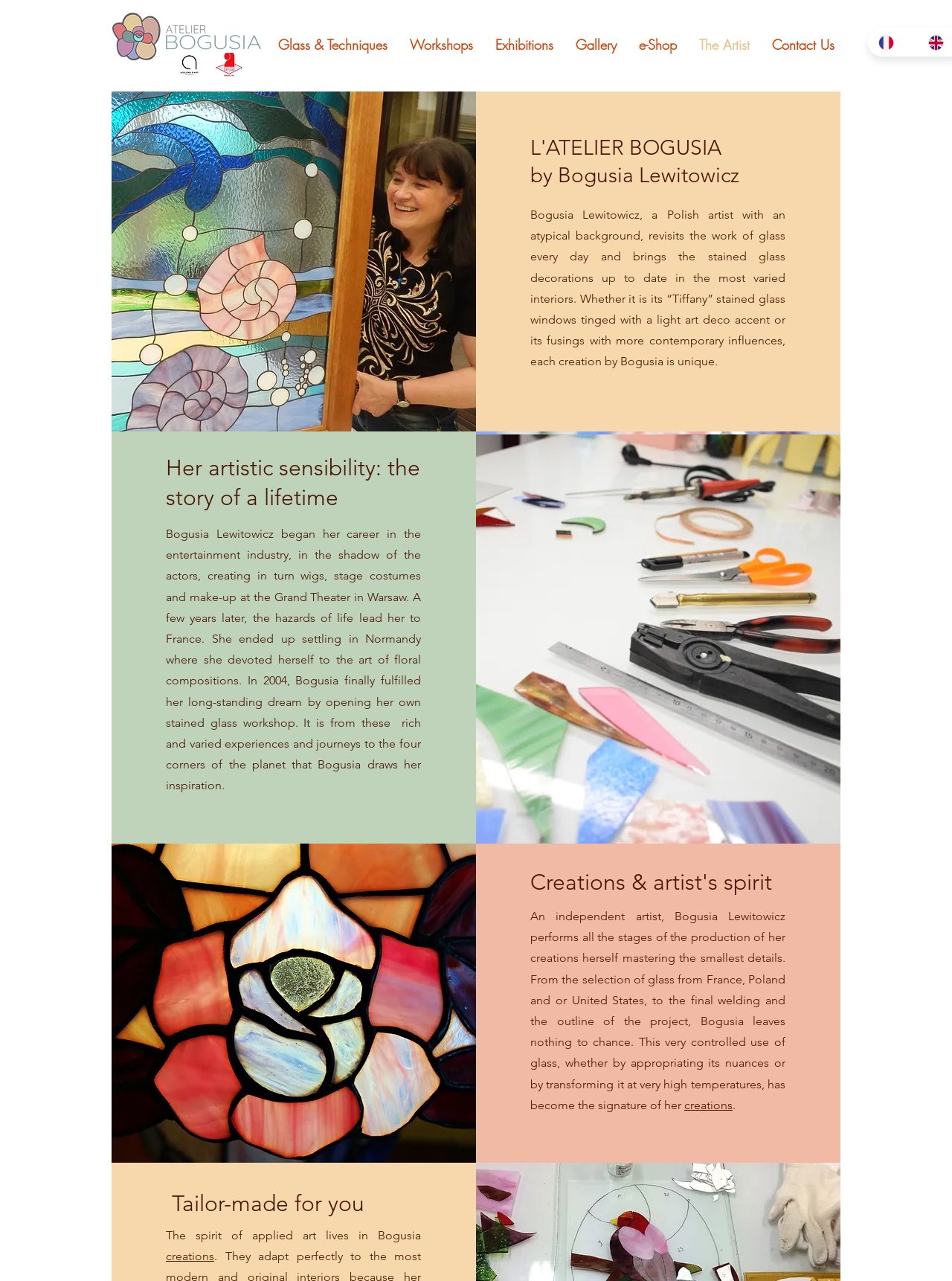What is the theme of the artist's creations?
Refer to the image and provide a one-word or short phrase answer.

Glass